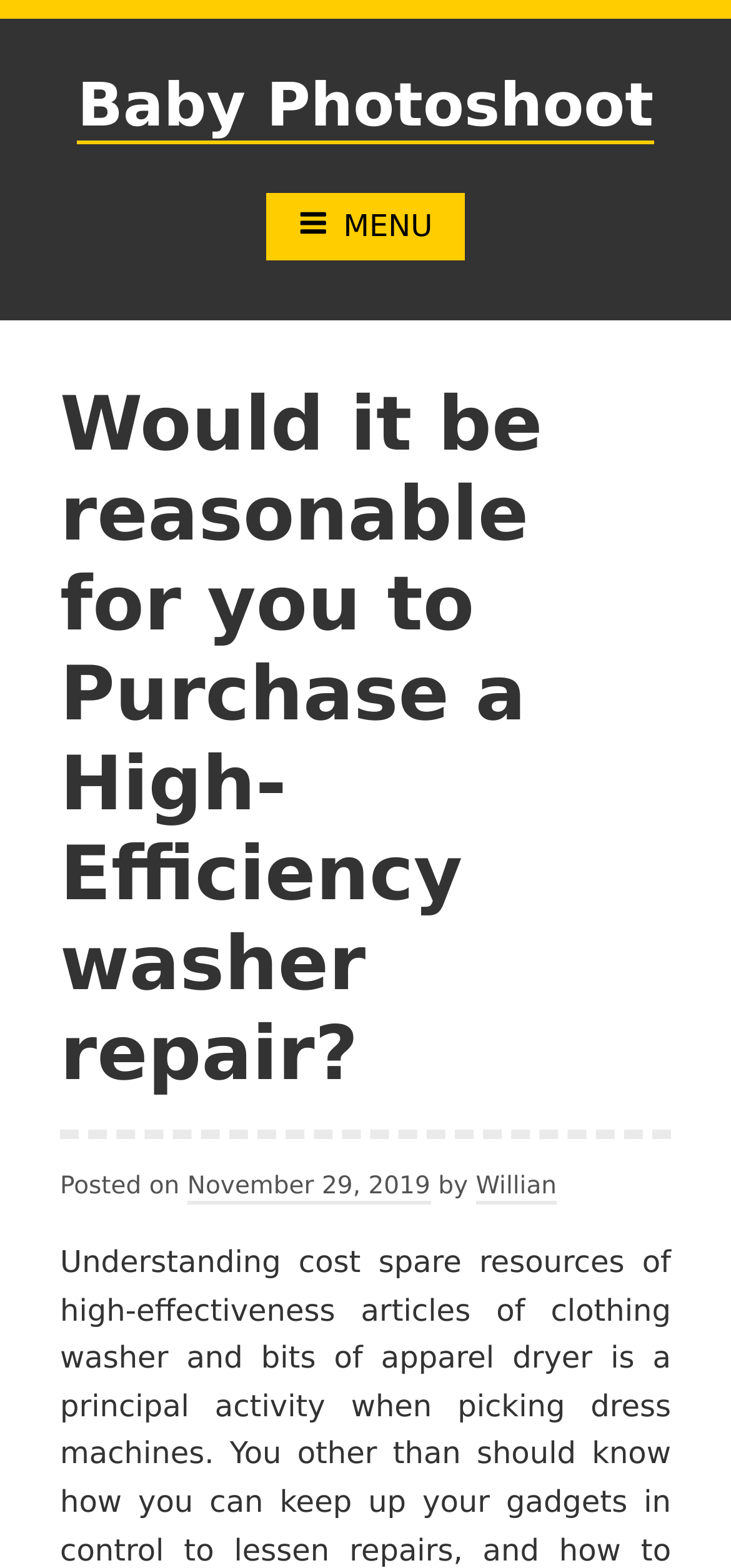Who is the author of the post?
Examine the image and provide an in-depth answer to the question.

I found the author of the post by looking at the text 'by' followed by a link 'Willian' which indicates the author of the post.